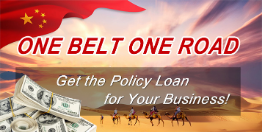Create an extensive and detailed description of the image.

The image presents a striking promotional graphic, emphasizing the "One Belt One Road" initiative. A bold red headline captures attention, highlighting the program's significance. Below, it encourages viewers to "Get the Policy Loan for Your Business!" This message is visually supported by a backdrop of a desert landscape, symbolizing the vast opportunities and connections fostered by the initiative. In the foreground, stacks of dollar bills suggest financial support available for entrepreneurs, while silhouettes of camels converse with the idea of trade and travel, evoking the historical Silk Road. The overall composition effectively combines text and imagery to promote business investment opportunities linked to the initiative.